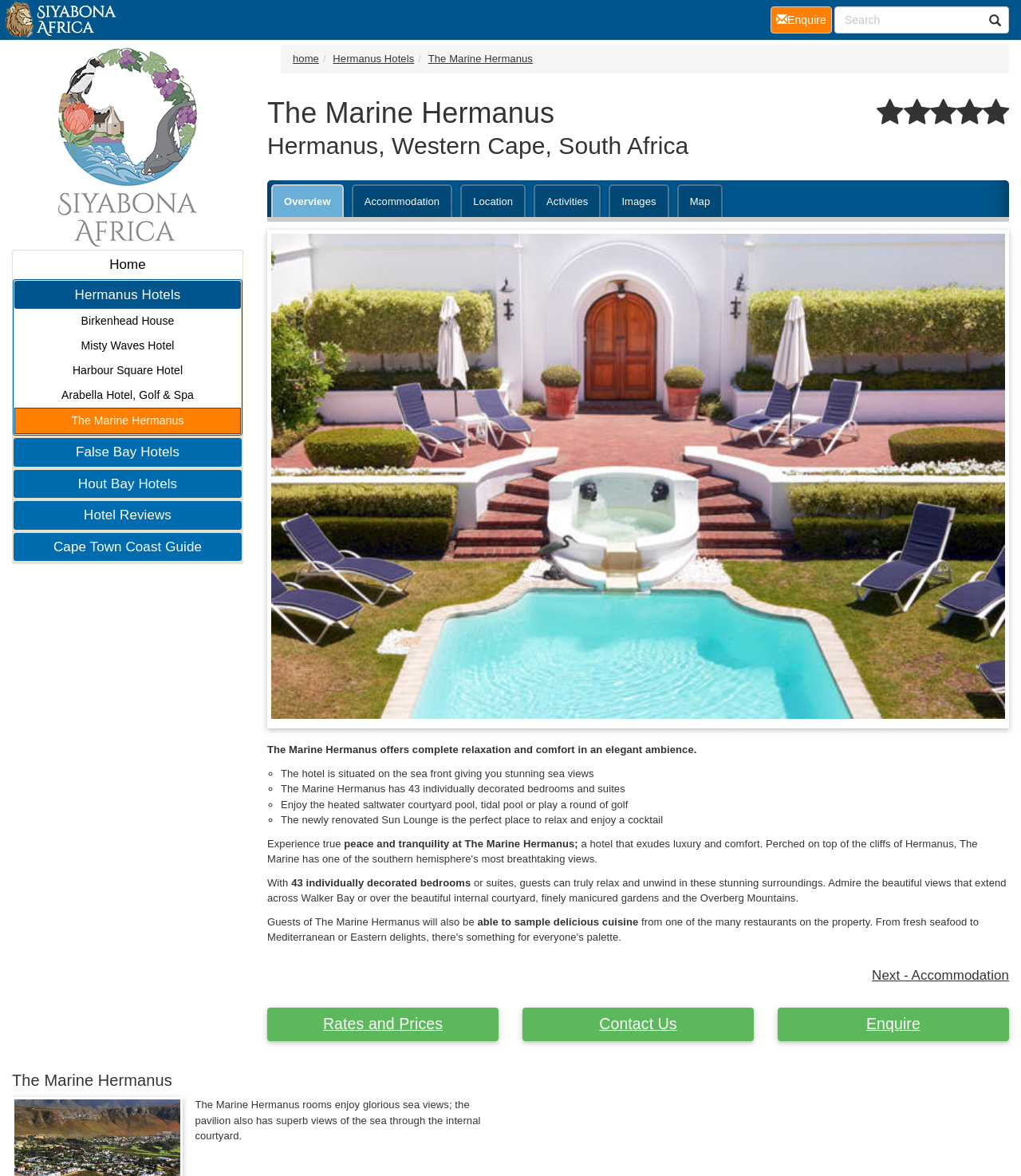Identify the bounding box for the UI element that is described as follows: "Rates and Prices".

[0.262, 0.857, 0.488, 0.885]